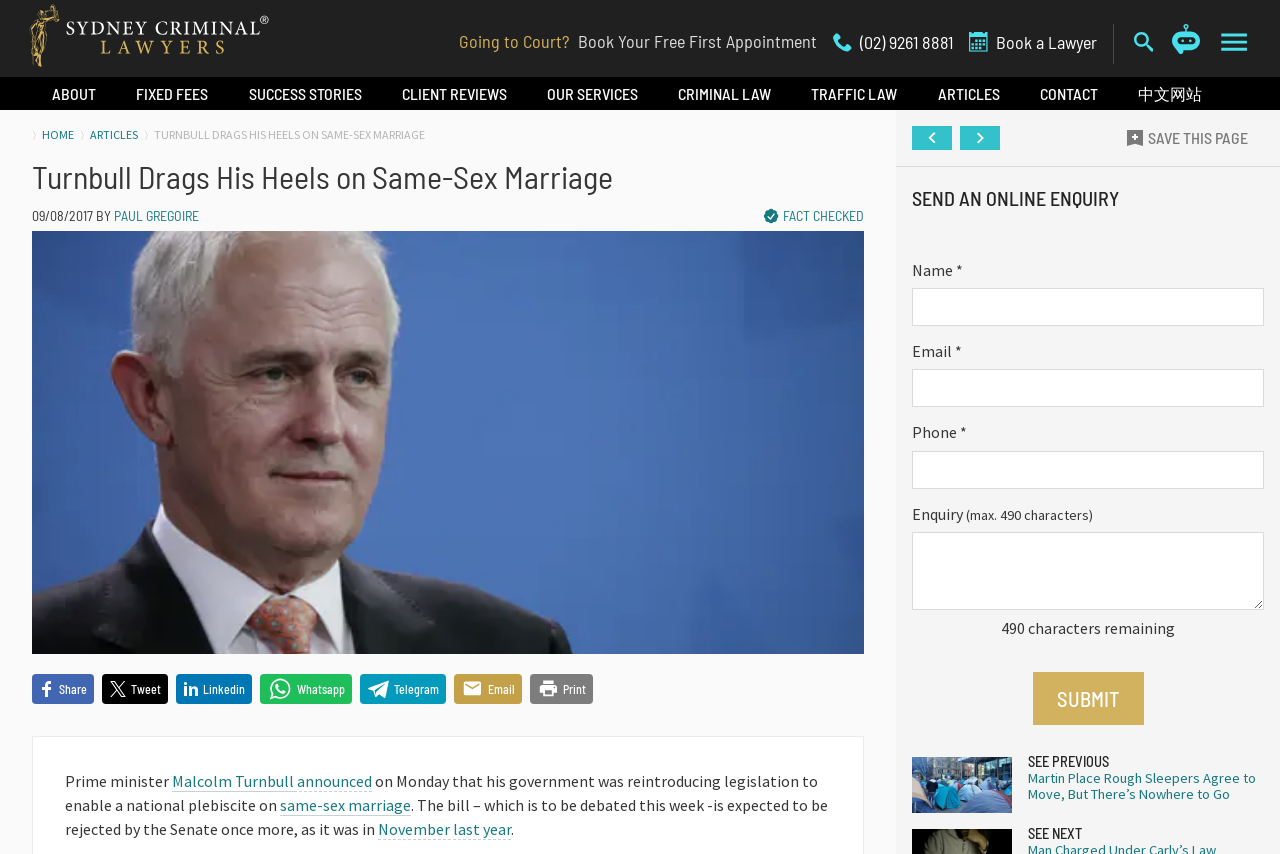Please identify the primary heading on the webpage and return its text.

Turnbull Drags His Heels on Same-Sex Marriage